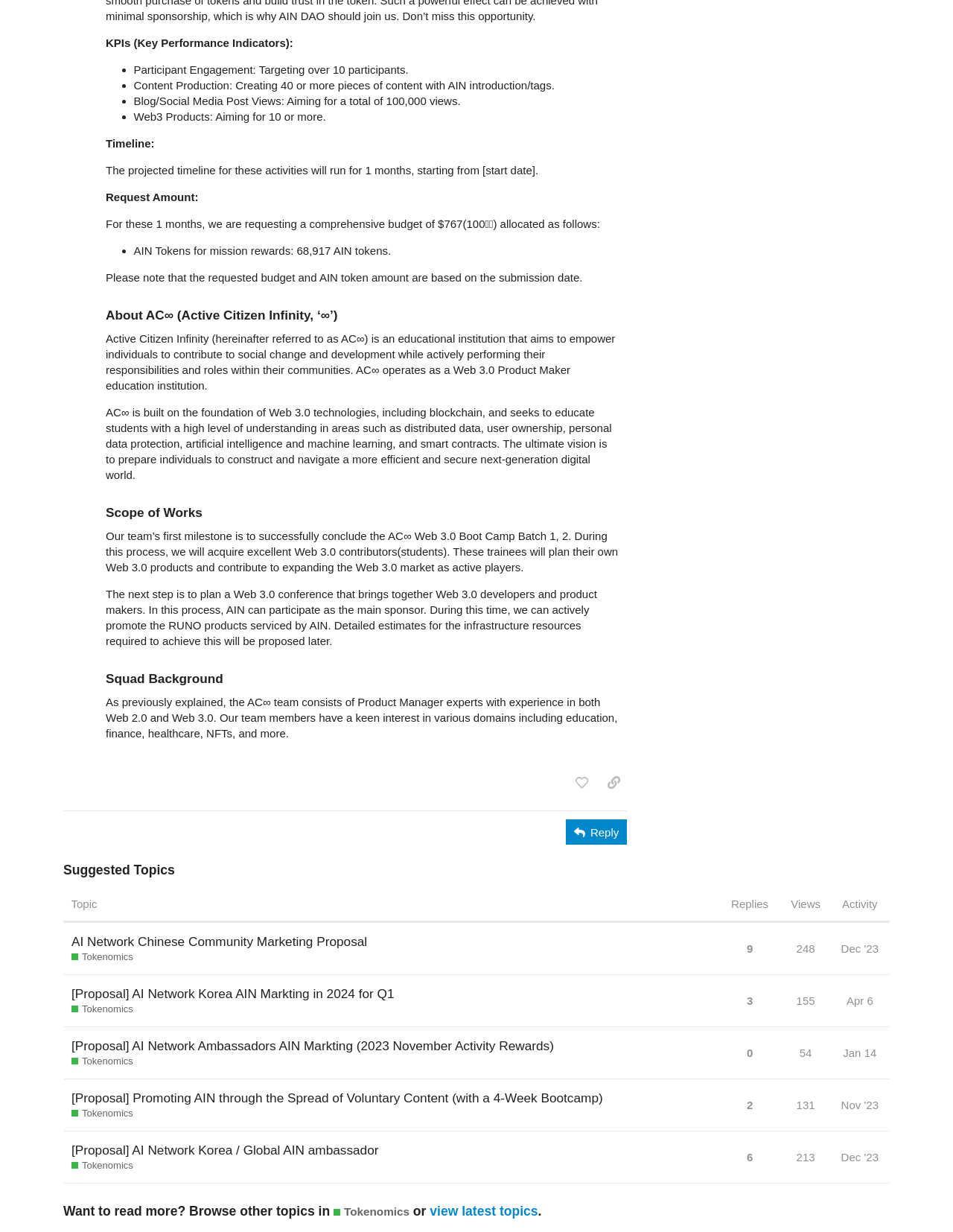Pinpoint the bounding box coordinates of the area that must be clicked to complete this instruction: "share a link to this post".

[0.63, 0.625, 0.659, 0.646]